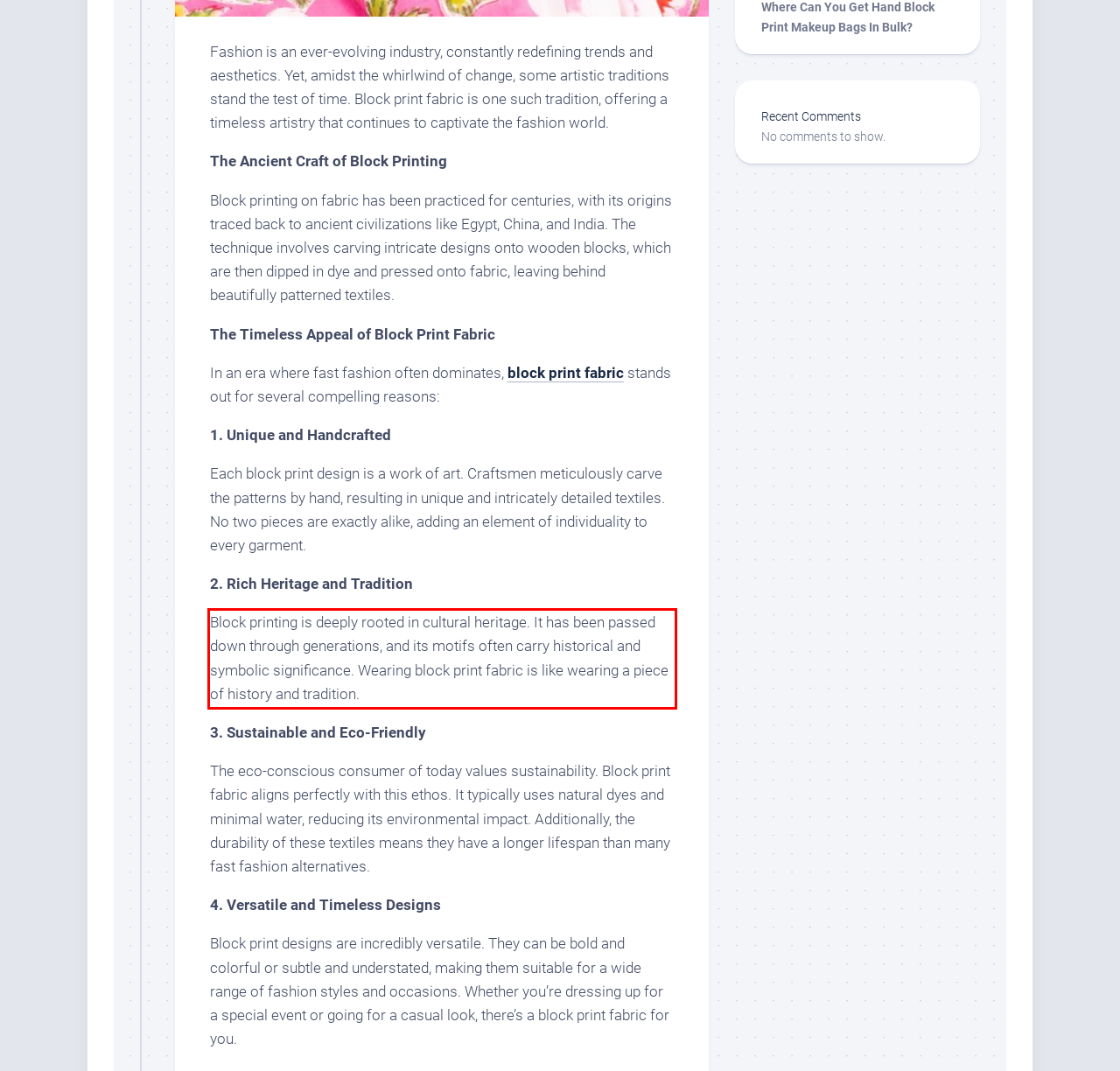Please examine the webpage screenshot and extract the text within the red bounding box using OCR.

Block printing is deeply rooted in cultural heritage. It has been passed down through generations, and its motifs often carry historical and symbolic significance. Wearing block print fabric is like wearing a piece of history and tradition.